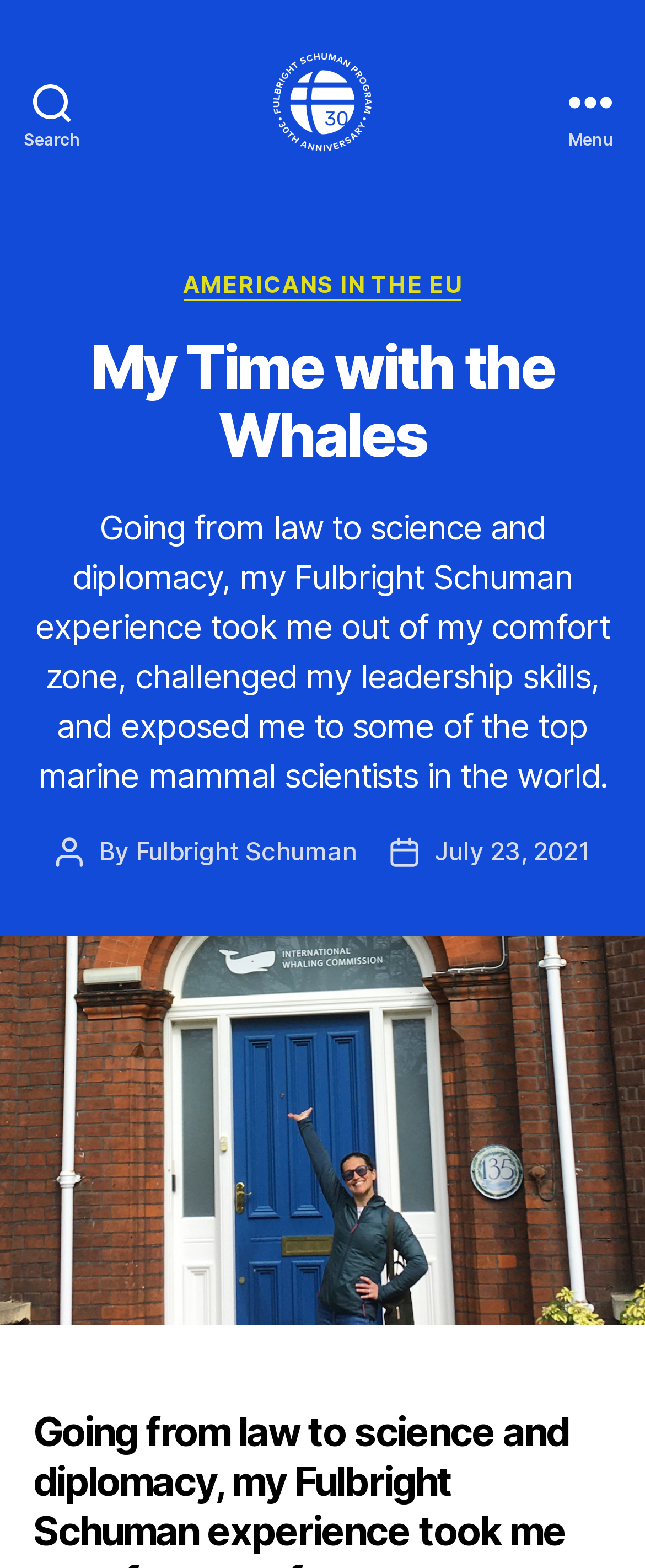Please find the main title text of this webpage.

My Time with the Whales